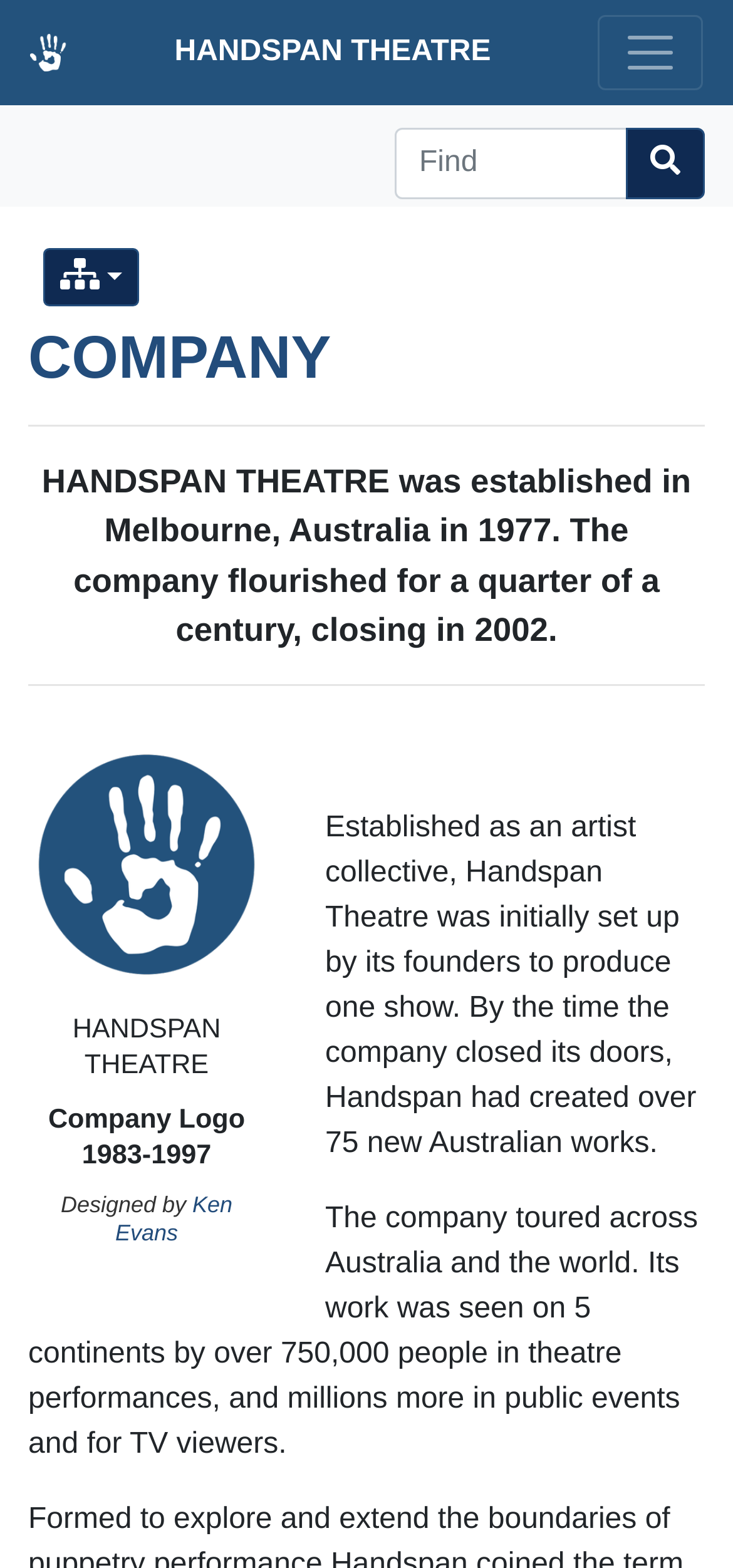Who designed the company logo from 1983-1997?
From the details in the image, answer the question comprehensively.

The designer of the company logo from 1983-1997 can be found in the link 'Ken Evans' below the image 'Handspan Theatre Logo Blu disc with white handprint'.